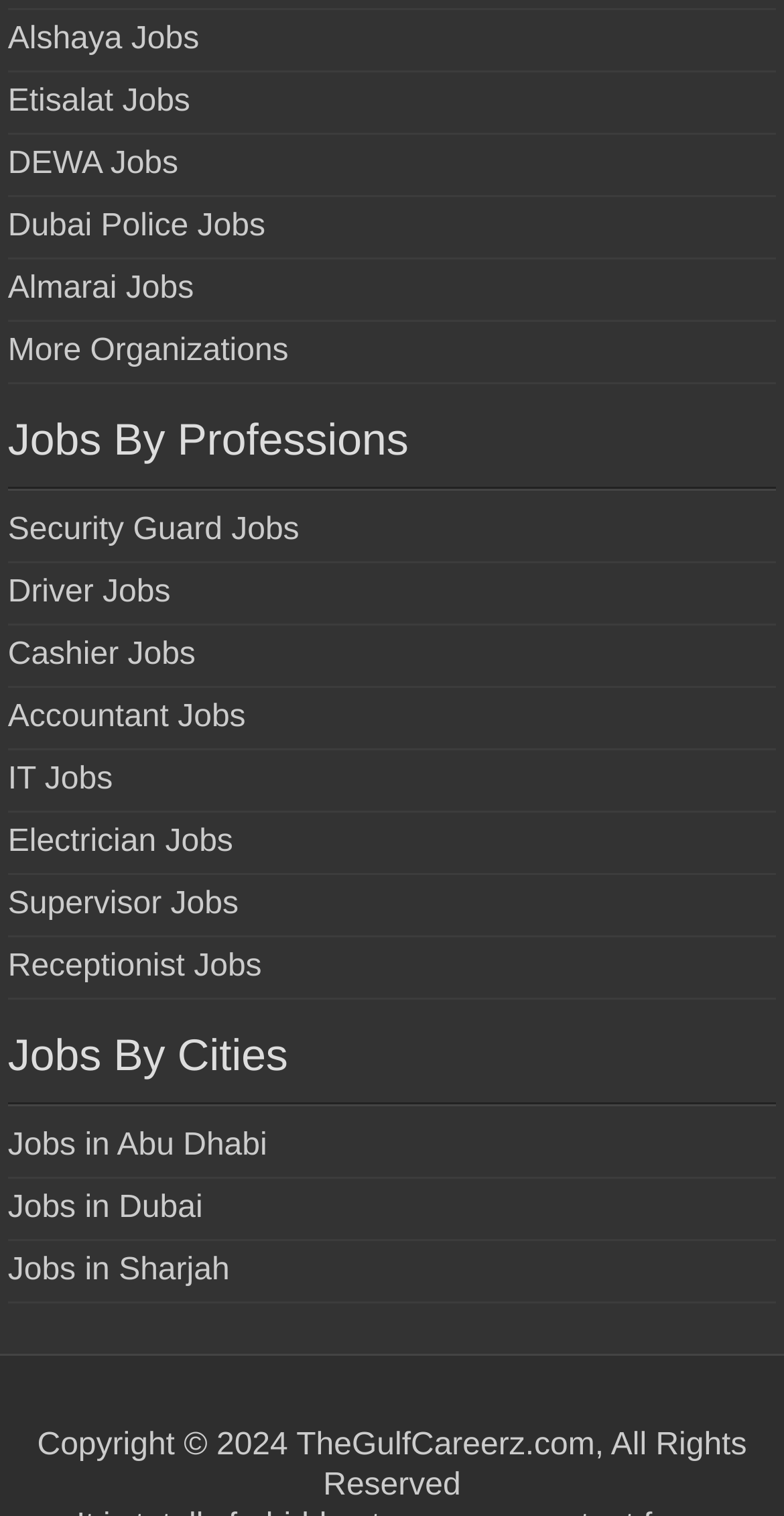What is the copyright year mentioned at the bottom?
Give a thorough and detailed response to the question.

I analyzed the webpage and found a copyright notice at the bottom which states 'Copyright © 2024 TheGulfCareerz.com, All Rights Reserved'. The copyright year mentioned is 2024.